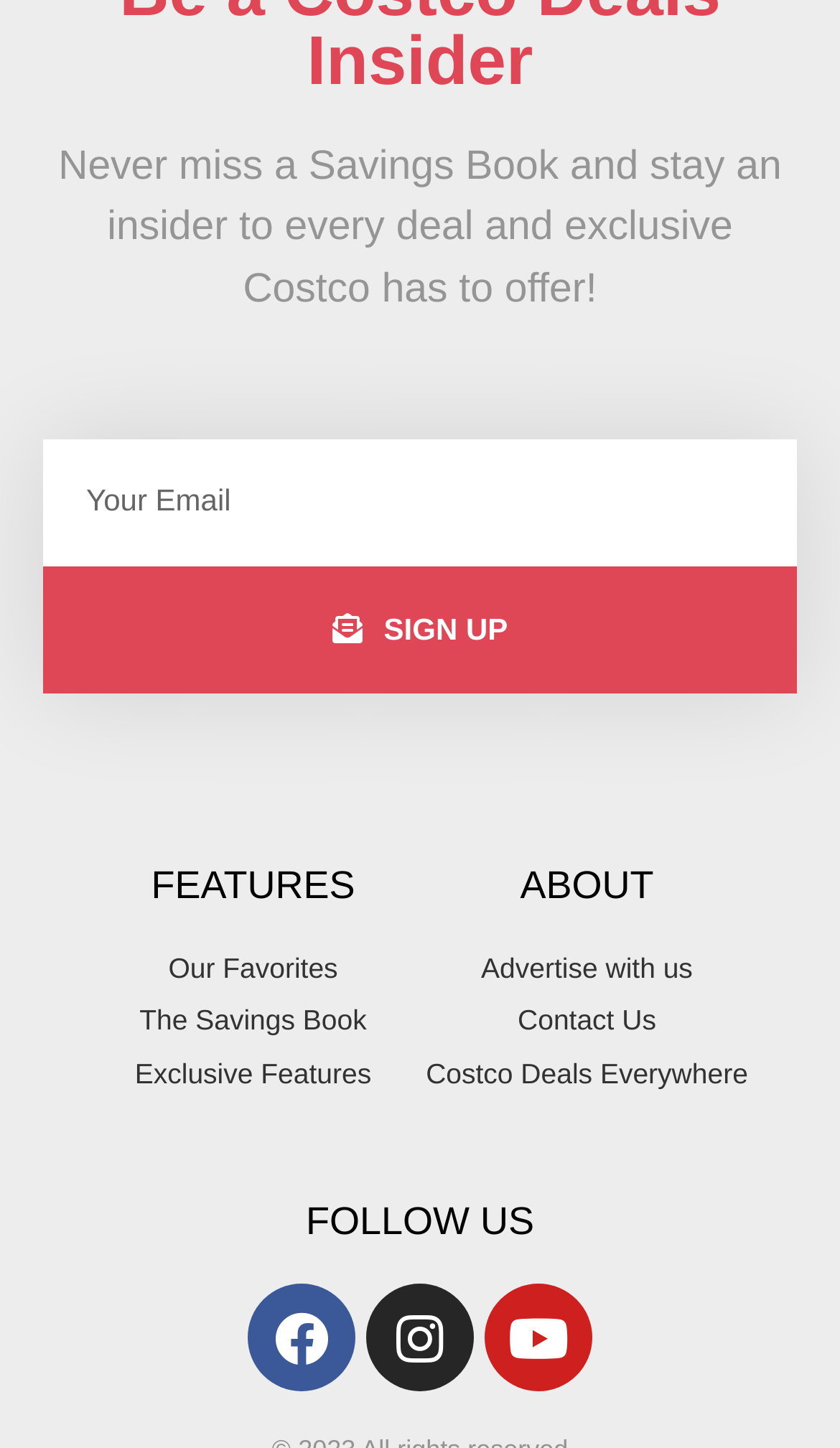What is the purpose of the email textbox?
Carefully analyze the image and provide a thorough answer to the question.

The email textbox is required and is placed next to a 'SIGN UP' button, indicating that it is used to input an email address to sign up for something, likely a newsletter or membership.